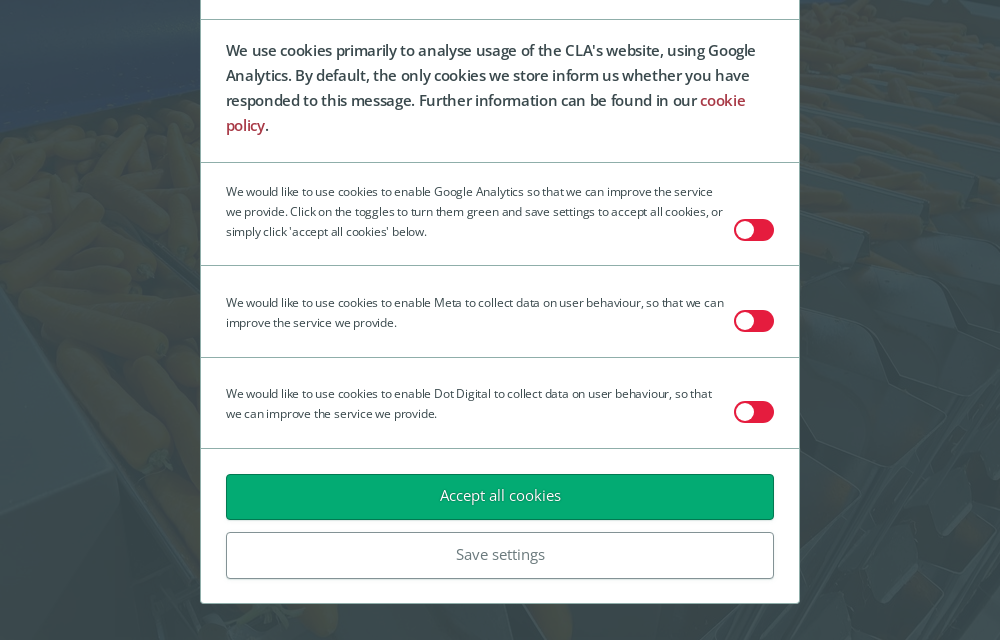How many buttons are provided for users to make interactive choices?
Use the image to answer the question with a single word or phrase.

Two